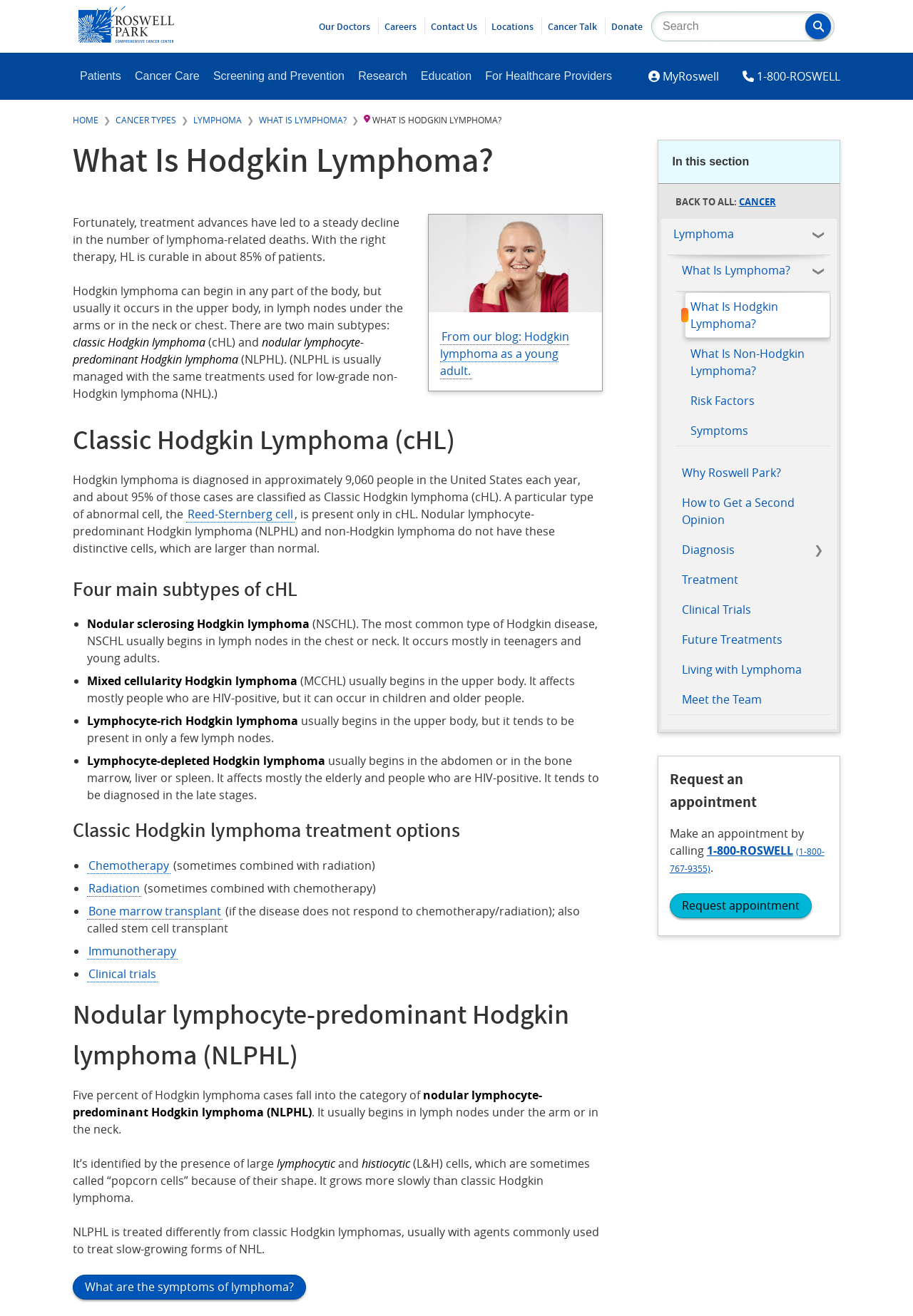Show the bounding box coordinates of the element that should be clicked to complete the task: "Learn about cancer care".

[0.14, 0.04, 0.226, 0.076]